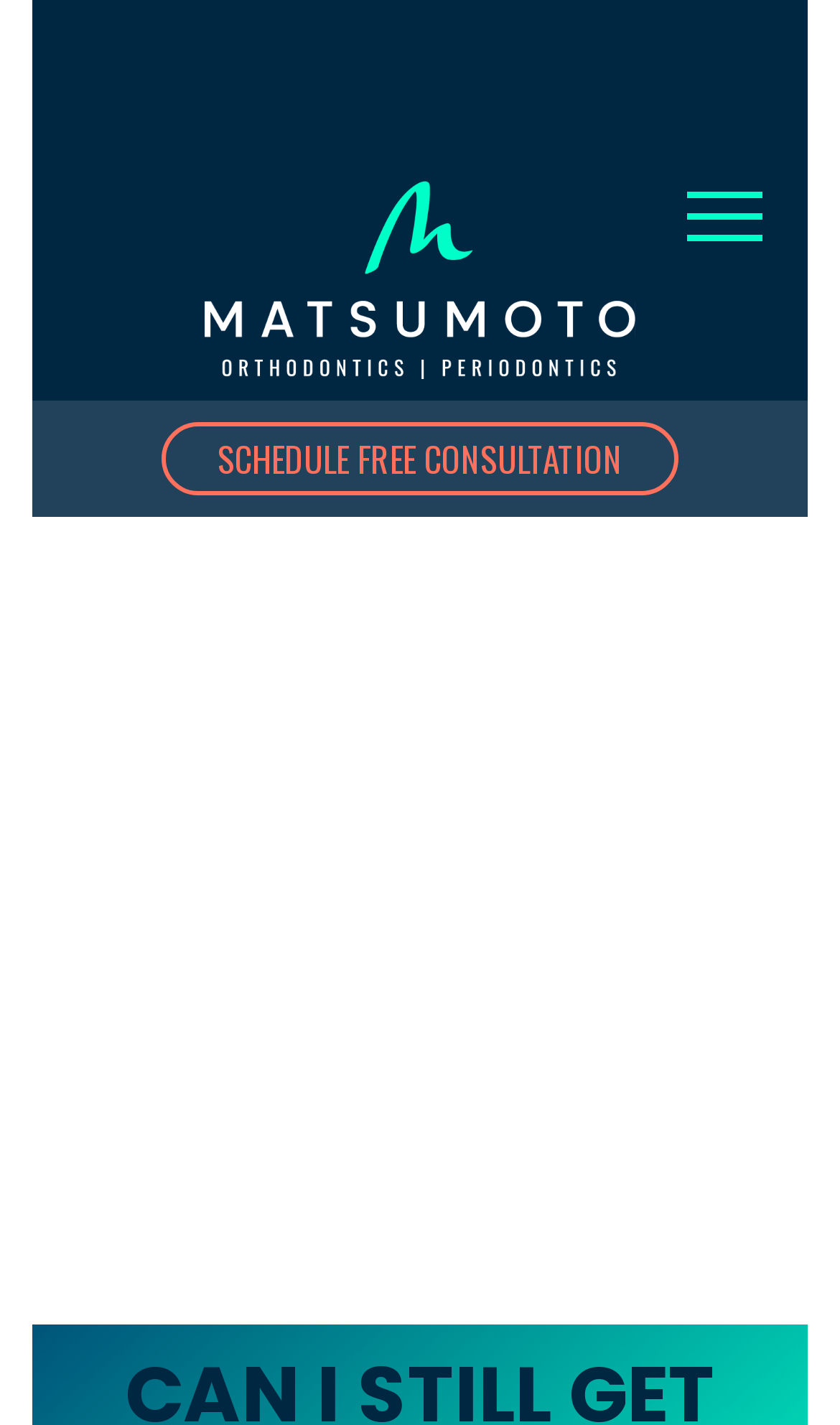Determine the bounding box coordinates of the UI element that matches the following description: "Schedule Free Consultation". The coordinates should be four float numbers between 0 and 1 in the format [left, top, right, bottom].

[0.192, 0.296, 0.808, 0.347]